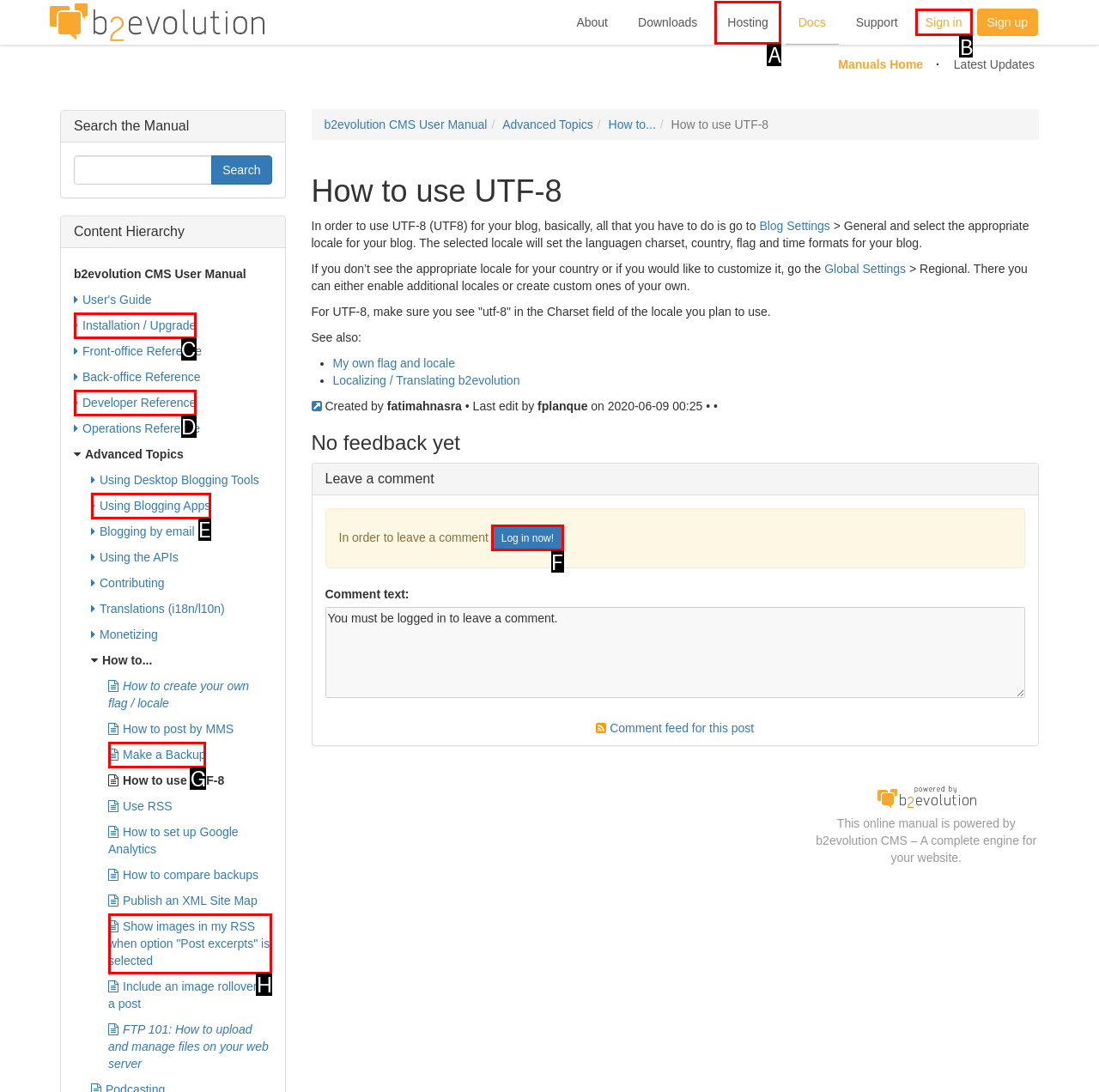Choose the HTML element to click for this instruction: Click on the 'Sign in' link Answer with the letter of the correct choice from the given options.

B